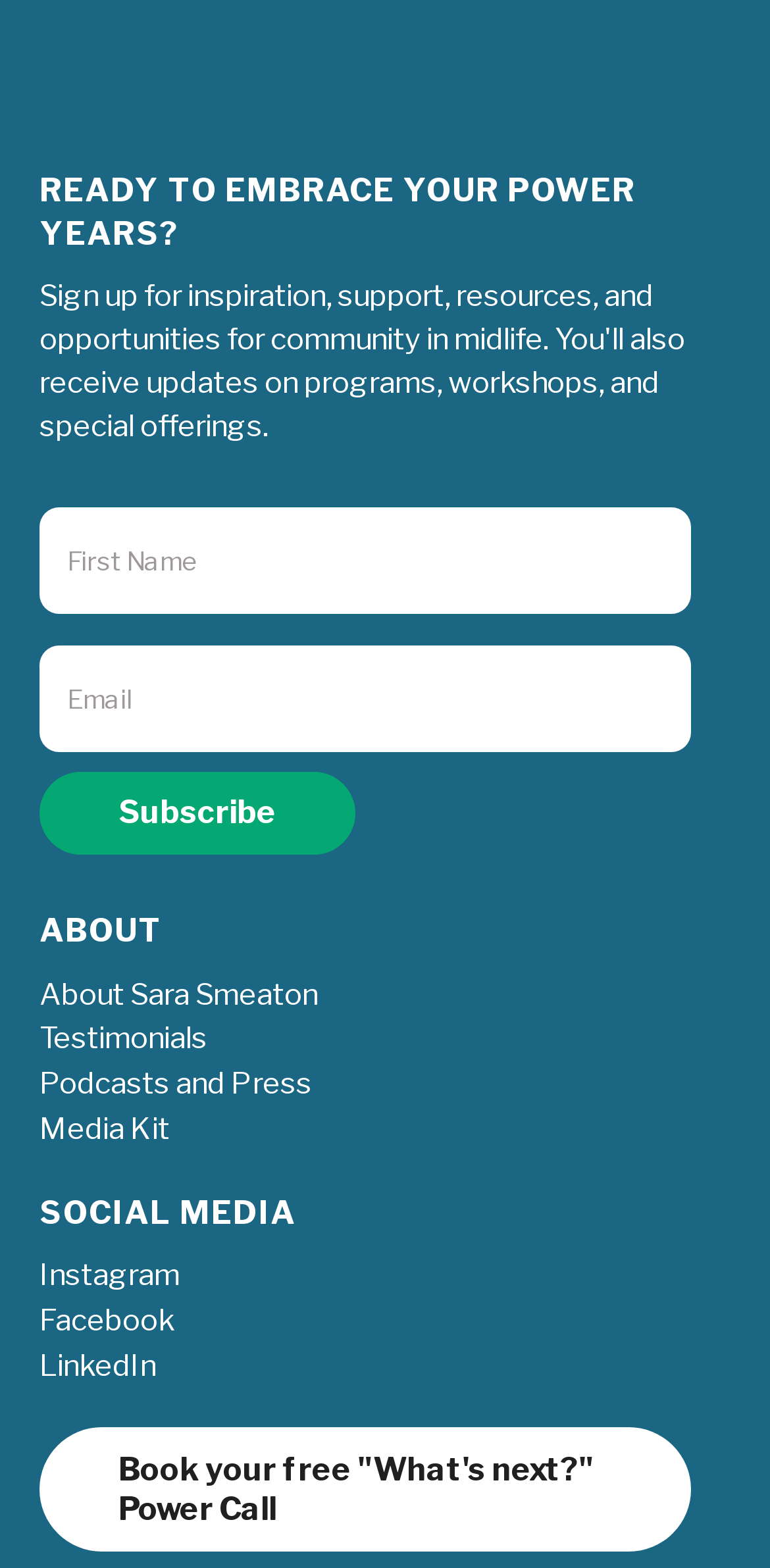Determine the bounding box of the UI element mentioned here: "name="input_2" placeholder="Email"". The coordinates must be in the format [left, top, right, bottom] with values ranging from 0 to 1.

[0.051, 0.295, 0.897, 0.349]